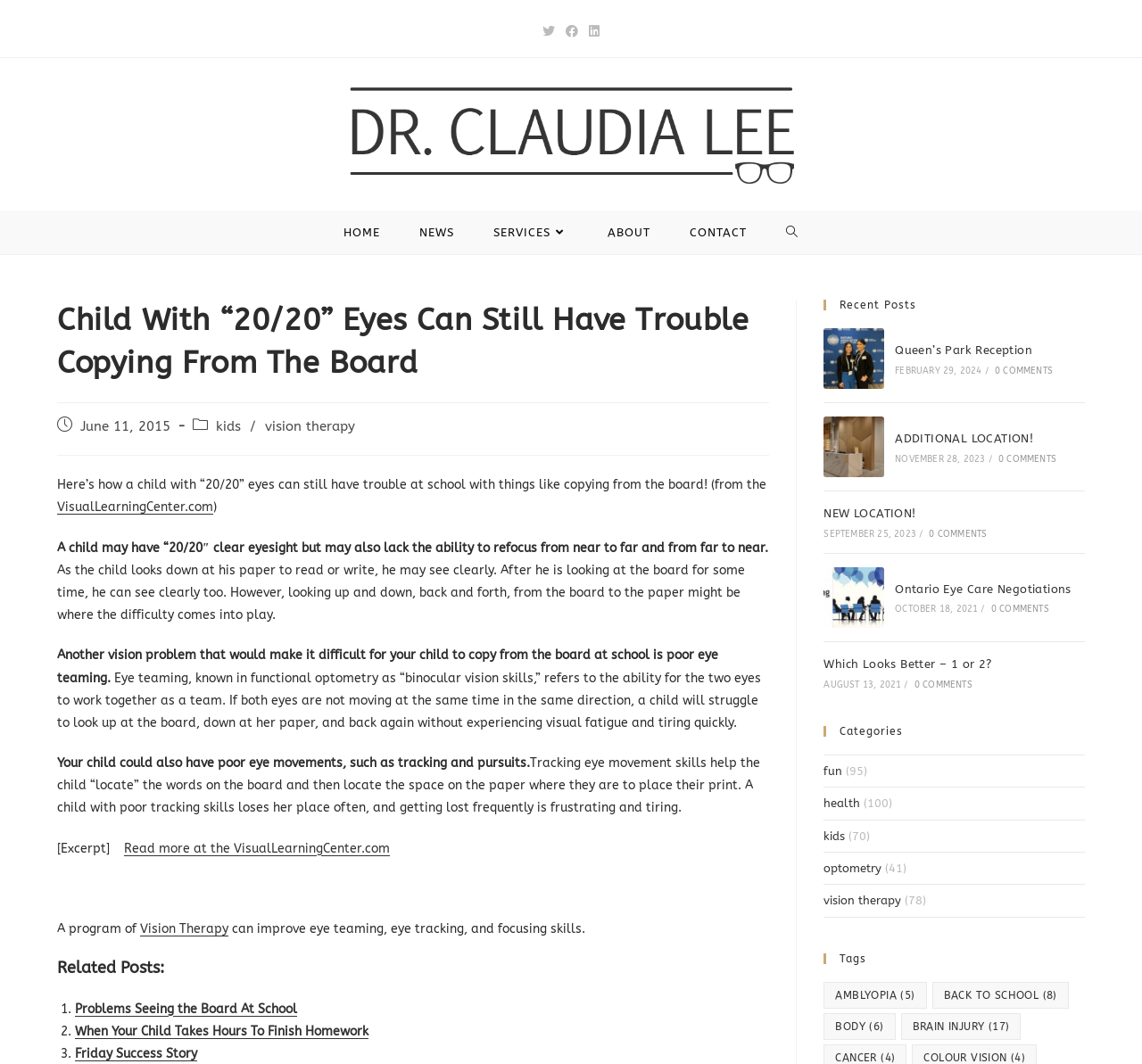Based on the element description "kids", predict the bounding box coordinates of the UI element.

[0.189, 0.394, 0.211, 0.409]